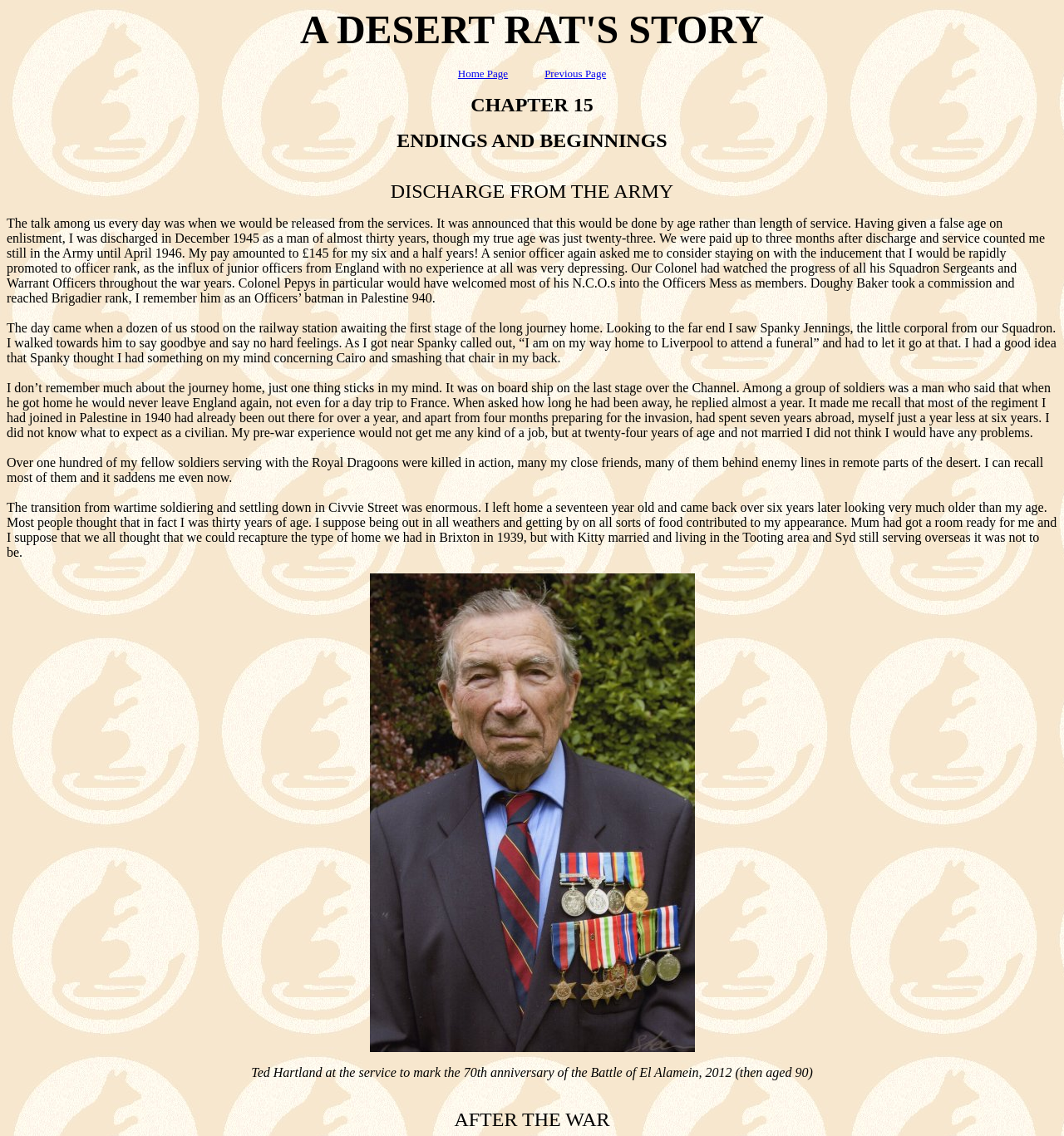Based on the image, provide a detailed and complete answer to the question: 
How many years did the author serve in the army?

I found the number of years the author served in the army by reading the text in the StaticText element that starts with 'My pay amounted to £145 for my six and a half years!'